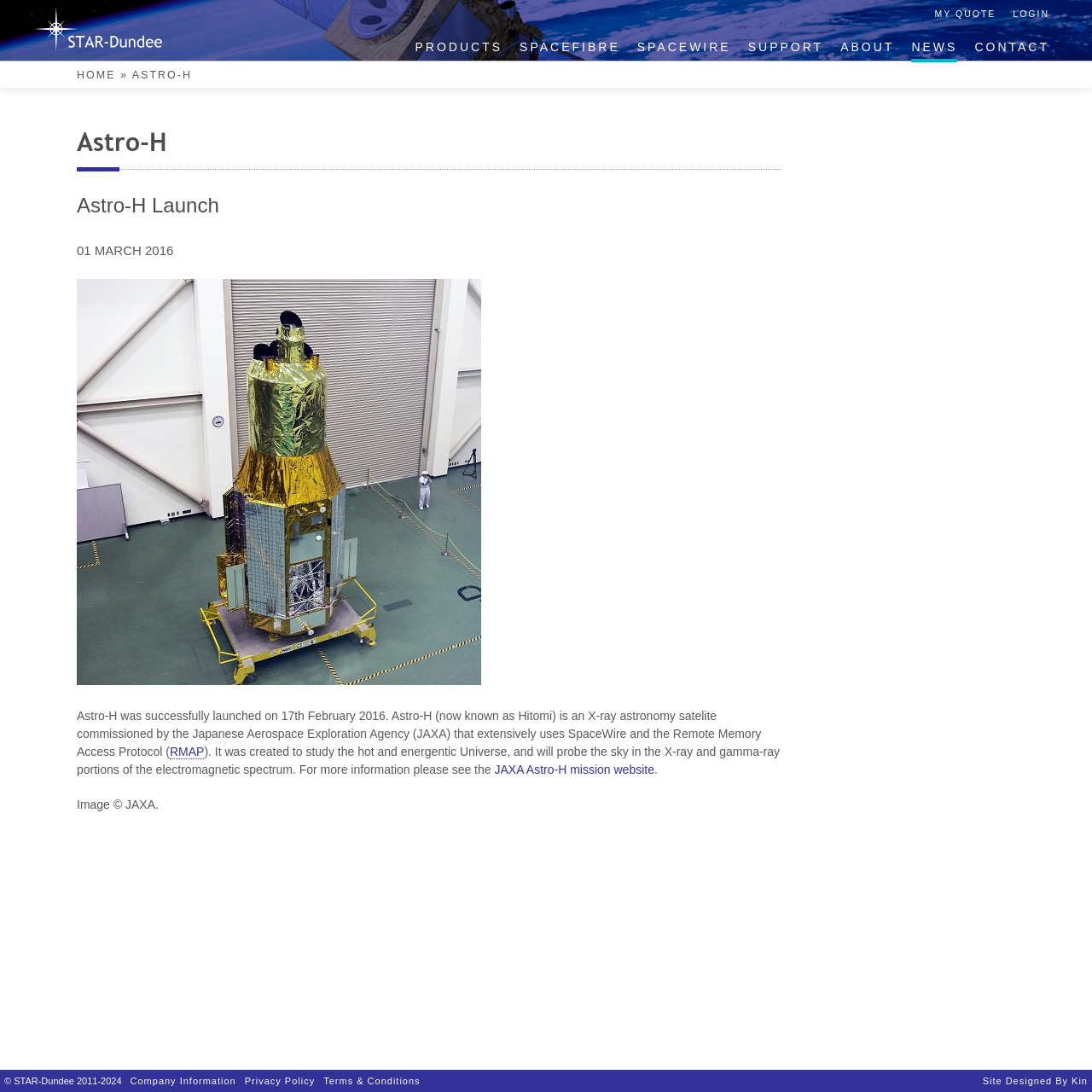Answer the question in one word or a short phrase:
What is the name of the agency that commissioned Astro-H?

JAXA